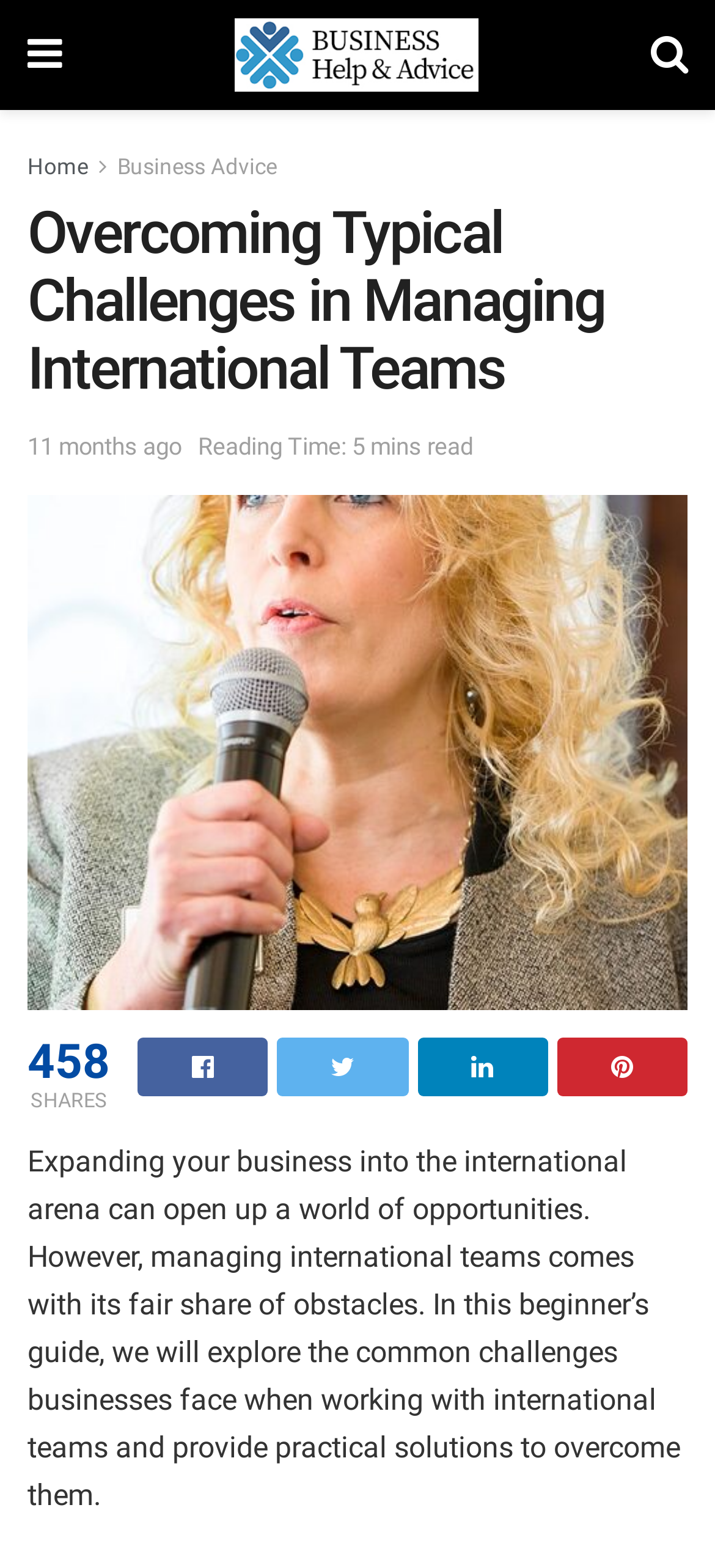Please give a succinct answer using a single word or phrase:
How many shares does the article have?

458